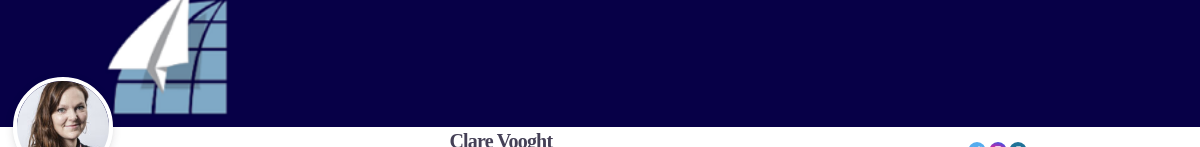Answer the question in a single word or phrase:
What industry is Clare Vooght likely affiliated with?

Tourism